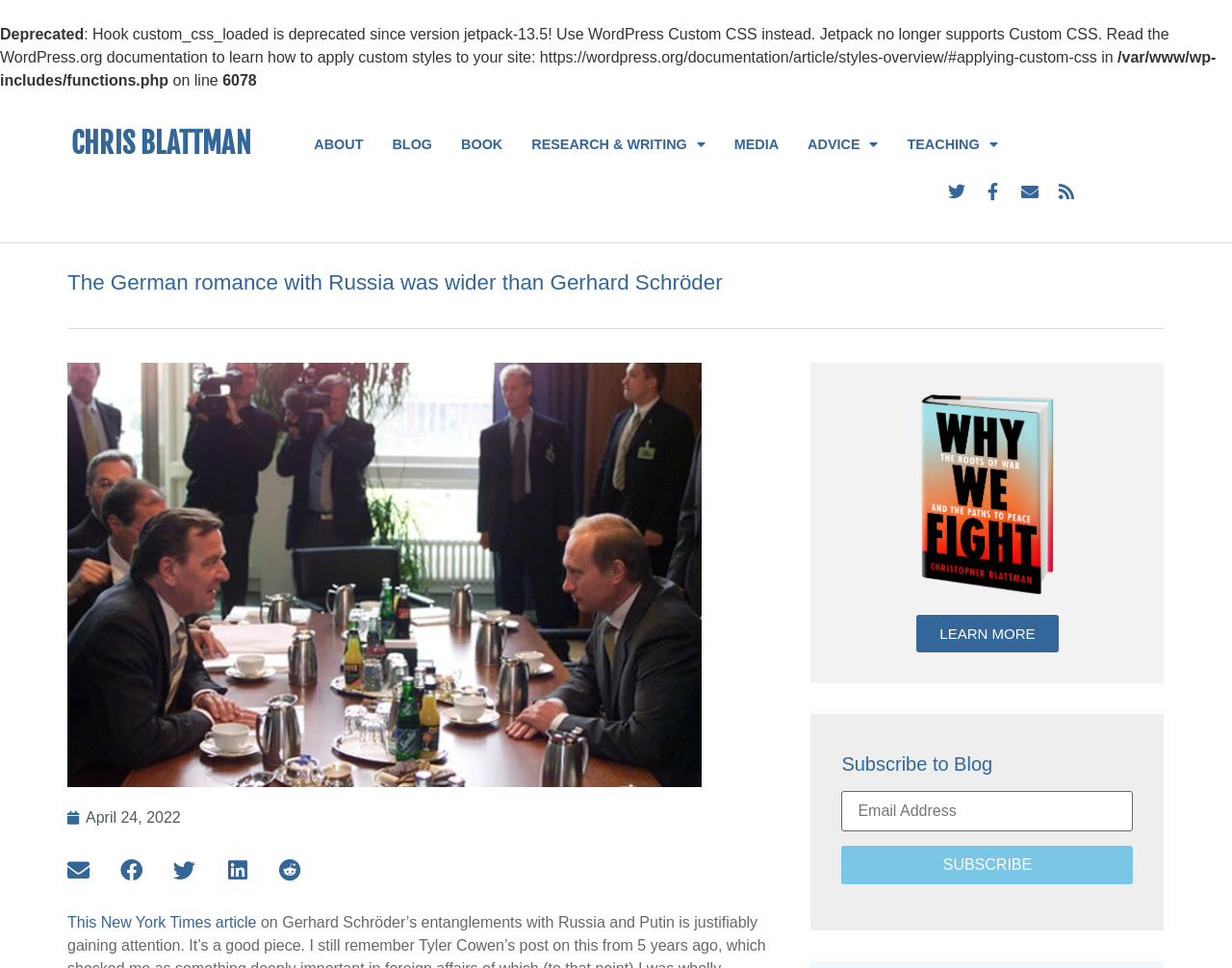Provide the bounding box coordinates of the HTML element this sentence describes: "Chris Blattman". The bounding box coordinates consist of four float numbers between 0 and 1, i.e., [left, top, right, bottom].

[0.058, 0.13, 0.204, 0.166]